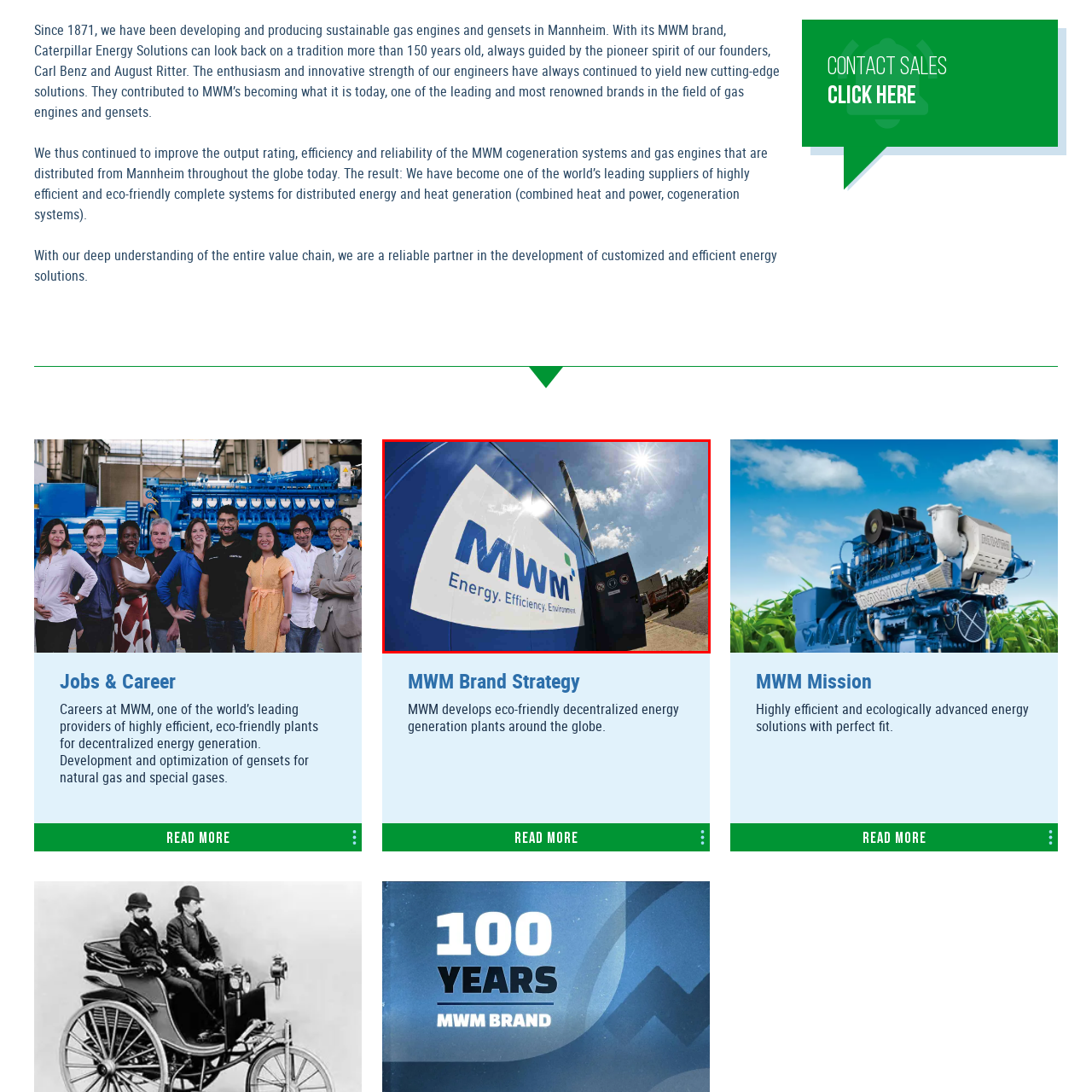Create a thorough and descriptive caption for the photo marked by the red boundary.

The image showcases the prominent logo of MWM, a brand recognized for its commitment to sustainable energy solutions. The logo is set against a bright blue background, featuring the words "Energy. Efficiency. Environment." which reflect MWM's core values and focus on eco-friendly technologies. In the background, a smokestack can be seen, indicative of the company’s operations related to energy generation. The scene is illuminated by a vibrant sun, highlighting the innovative and sustainable ethos of MWM as a leader in developing decentralized energy generation systems. The setting conveys a sense of modern industrial activity aligned with environmental consciousness, underscoring MWM’s role in promoting efficient energy solutions globally.